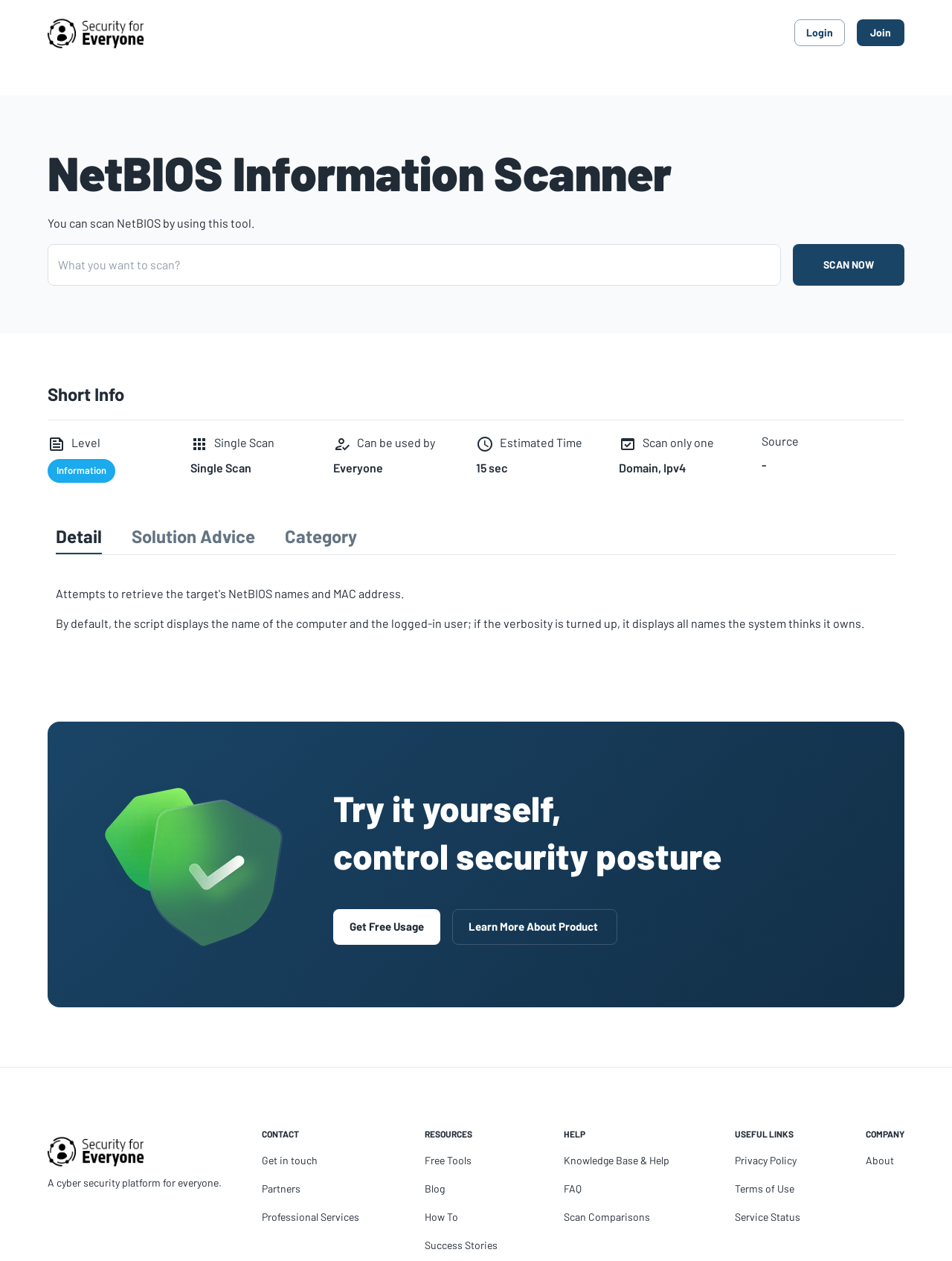Use a single word or phrase to answer the question: 
What is the orientation of the tab list?

Horizontal